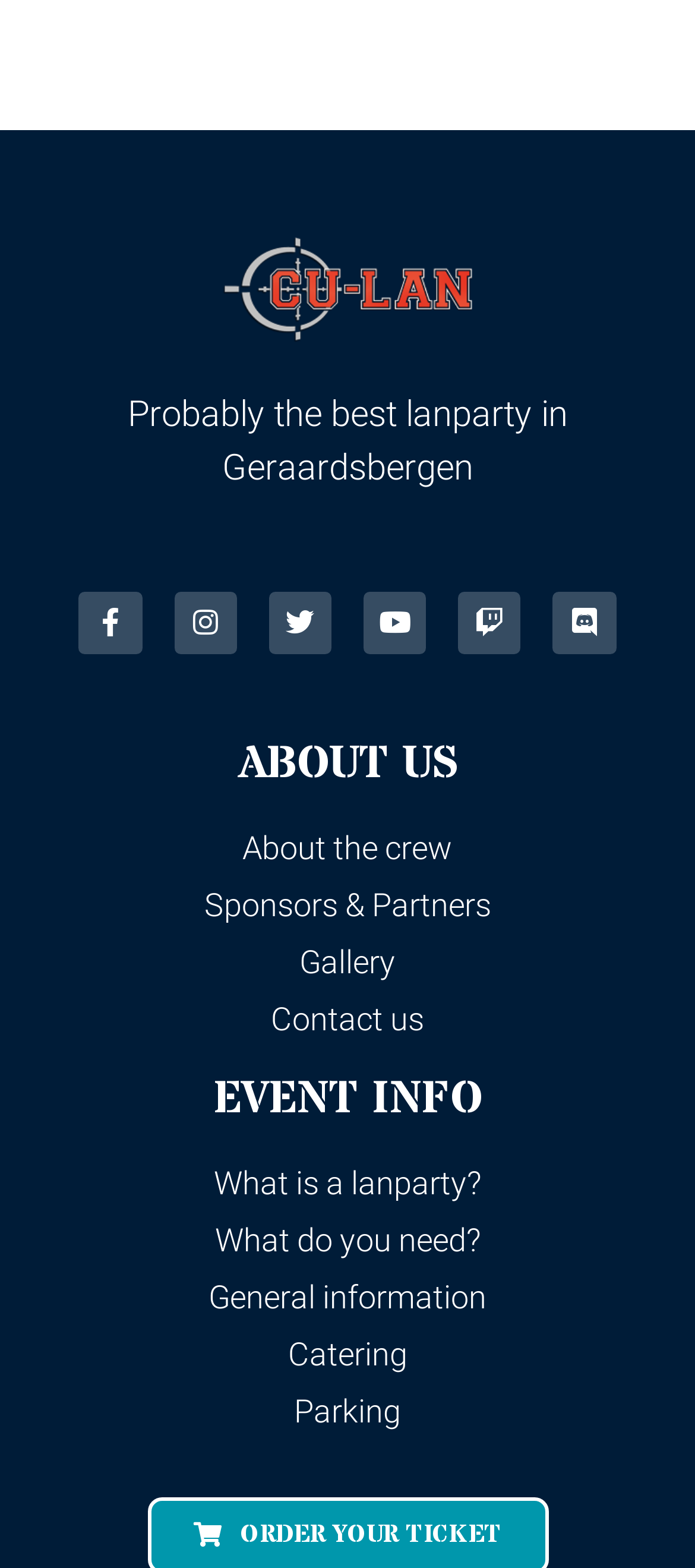How many social media links are present?
Based on the screenshot, give a detailed explanation to answer the question.

The webpage has five social media links, namely Facebook, Instagram, Twitter, Youtube, and Twitch, which are represented by their respective icons and can be found in the middle section of the webpage.